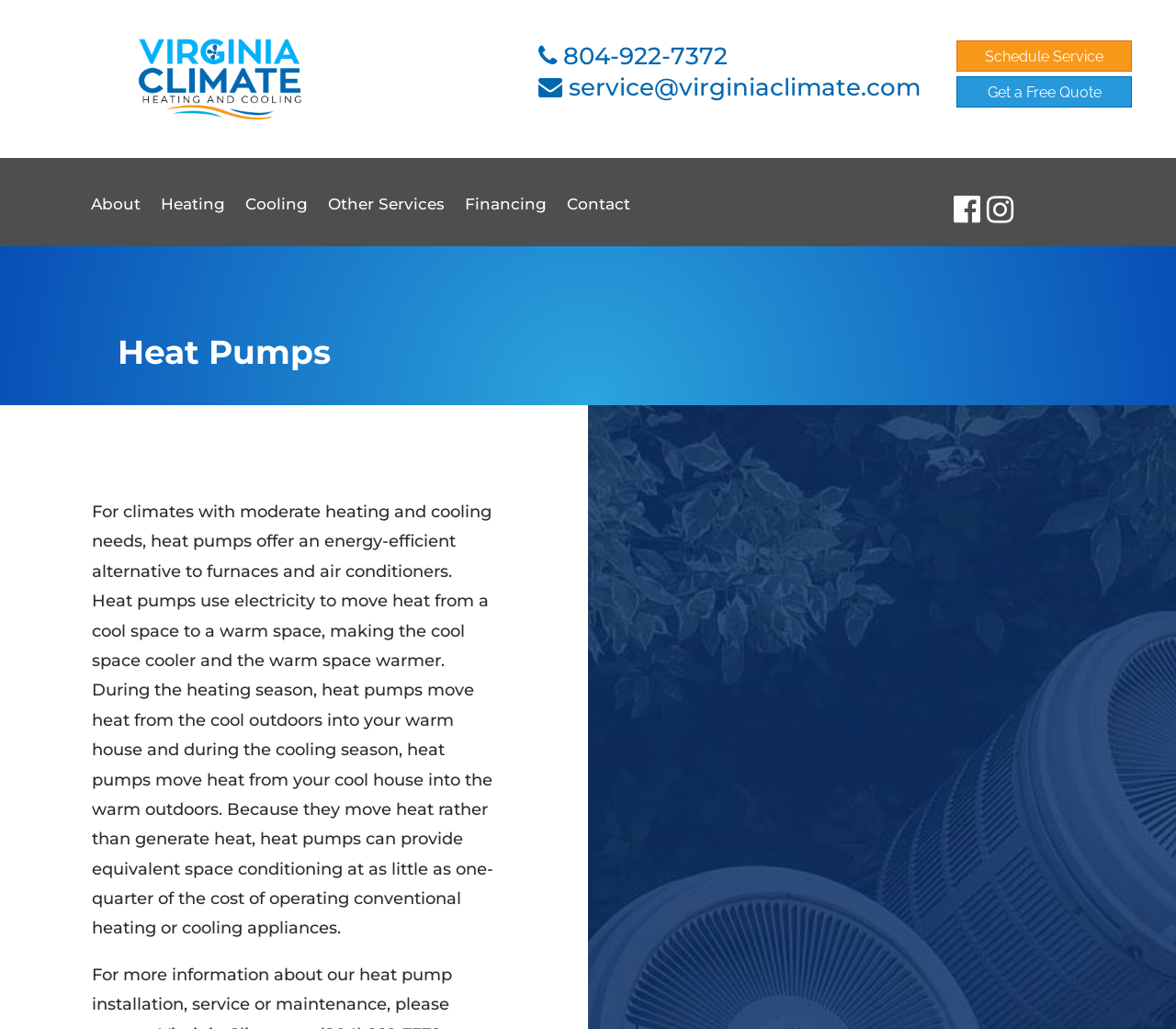Highlight the bounding box coordinates of the element that should be clicked to carry out the following instruction: "Call 804-922-7372". The coordinates must be given as four float numbers ranging from 0 to 1, i.e., [left, top, right, bottom].

[0.458, 0.043, 0.945, 0.084]